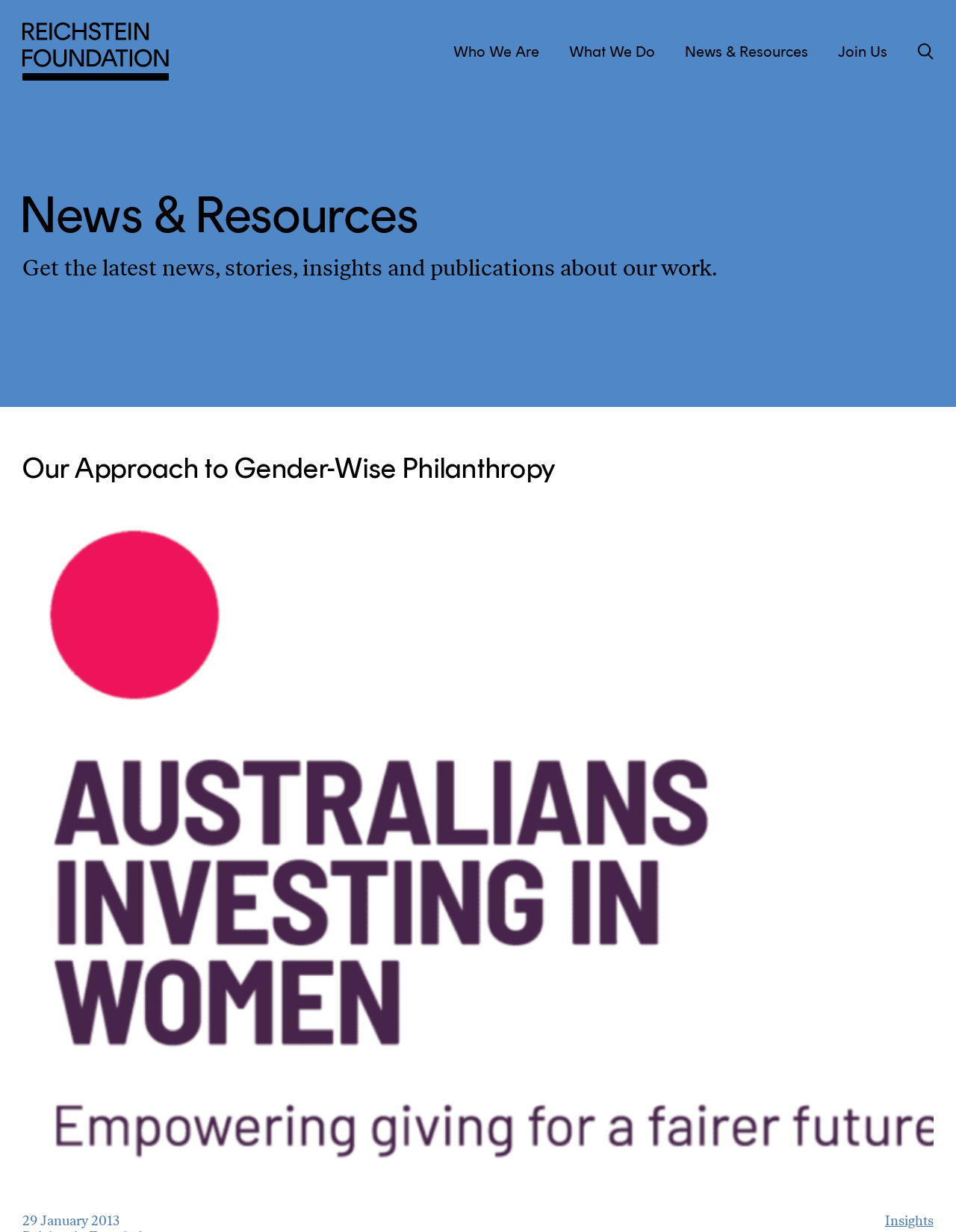What type of content is available in the 'News & Resources' section?
Please provide a comprehensive answer based on the details in the screenshot.

The 'News & Resources' section is located below the main navigation links, and it provides users with the latest news, stories, insights, and publications about the foundation's work. This section is likely to contain articles, blog posts, or other types of content related to the foundation's activities.